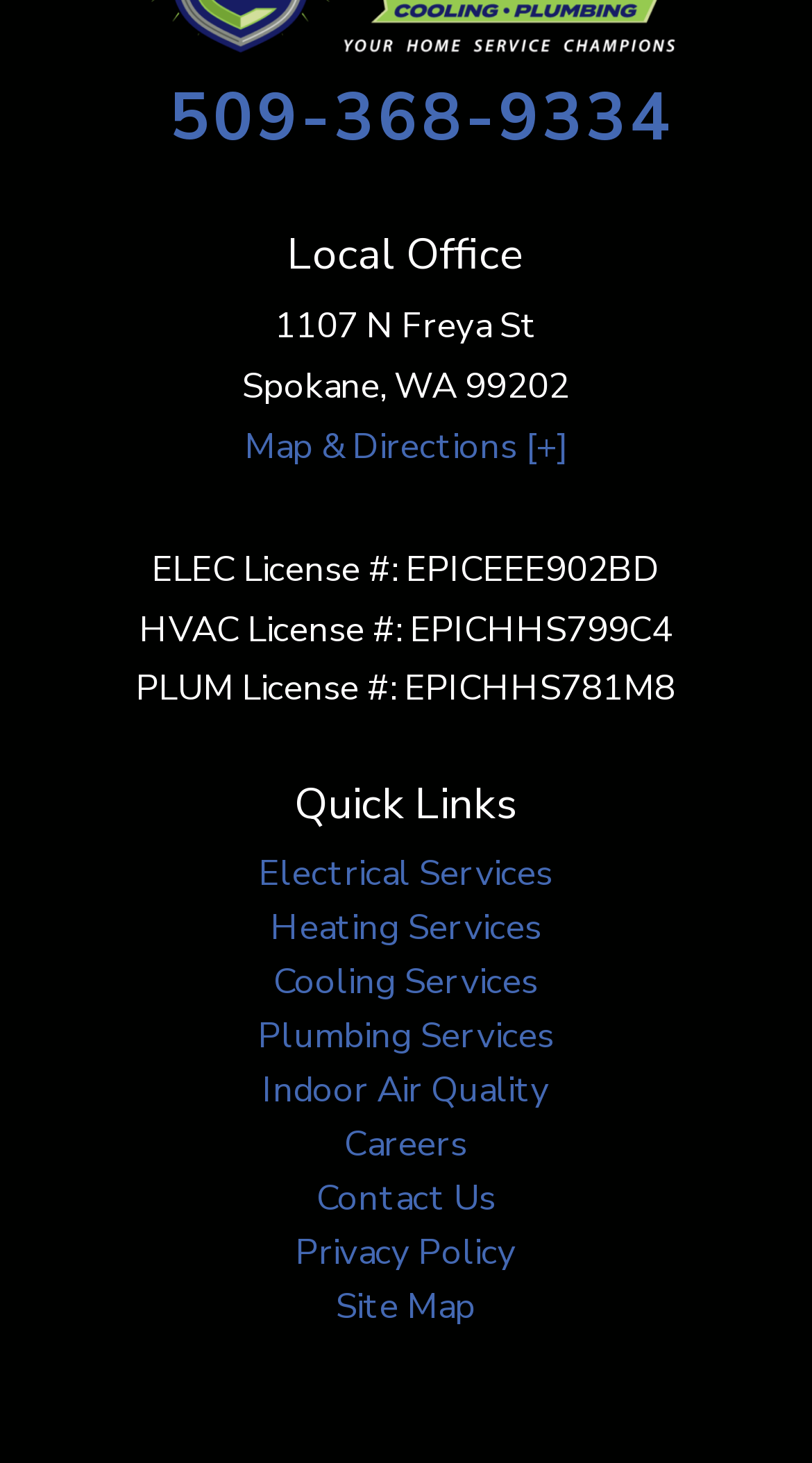Find the bounding box coordinates of the element to click in order to complete this instruction: "View map and directions". The bounding box coordinates must be four float numbers between 0 and 1, denoted as [left, top, right, bottom].

[0.301, 0.289, 0.699, 0.321]